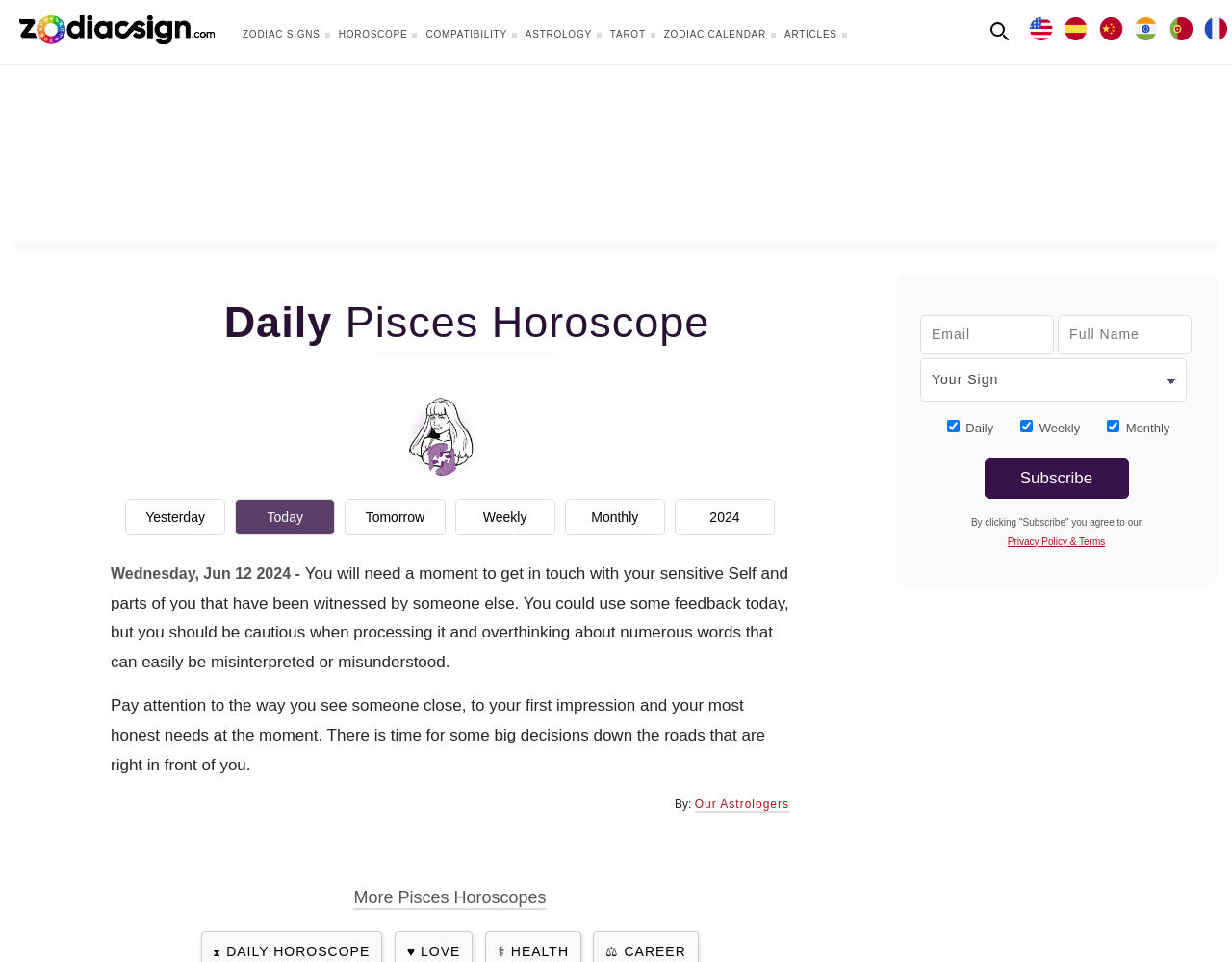Determine the bounding box coordinates for the clickable element to execute this instruction: "View more Pisces horoscopes". Provide the coordinates as four float numbers between 0 and 1, i.e., [left, top, right, bottom].

[0.287, 0.923, 0.443, 0.943]